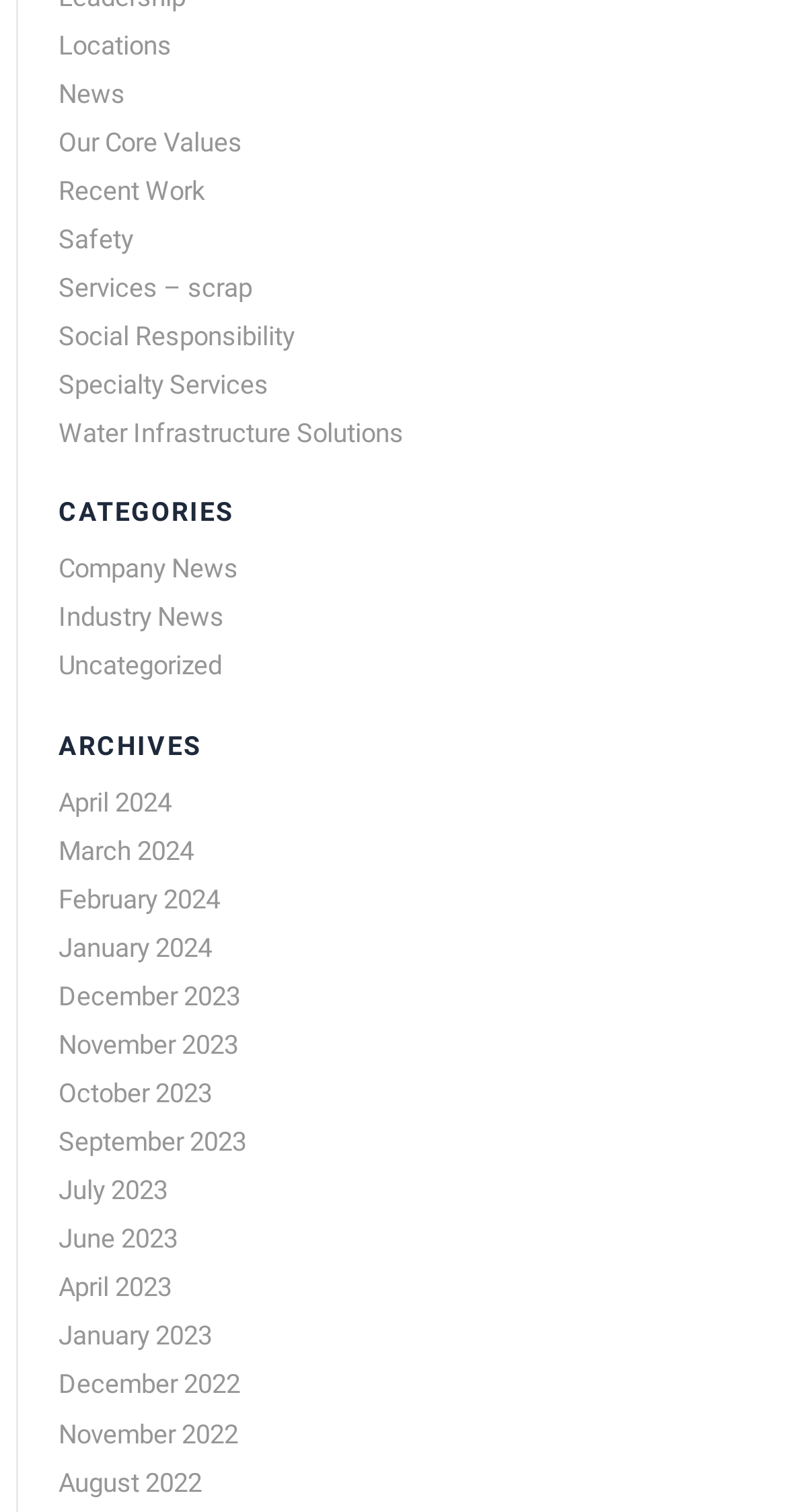Please specify the bounding box coordinates for the clickable region that will help you carry out the instruction: "Browse archives for April 2024".

[0.074, 0.52, 0.218, 0.54]